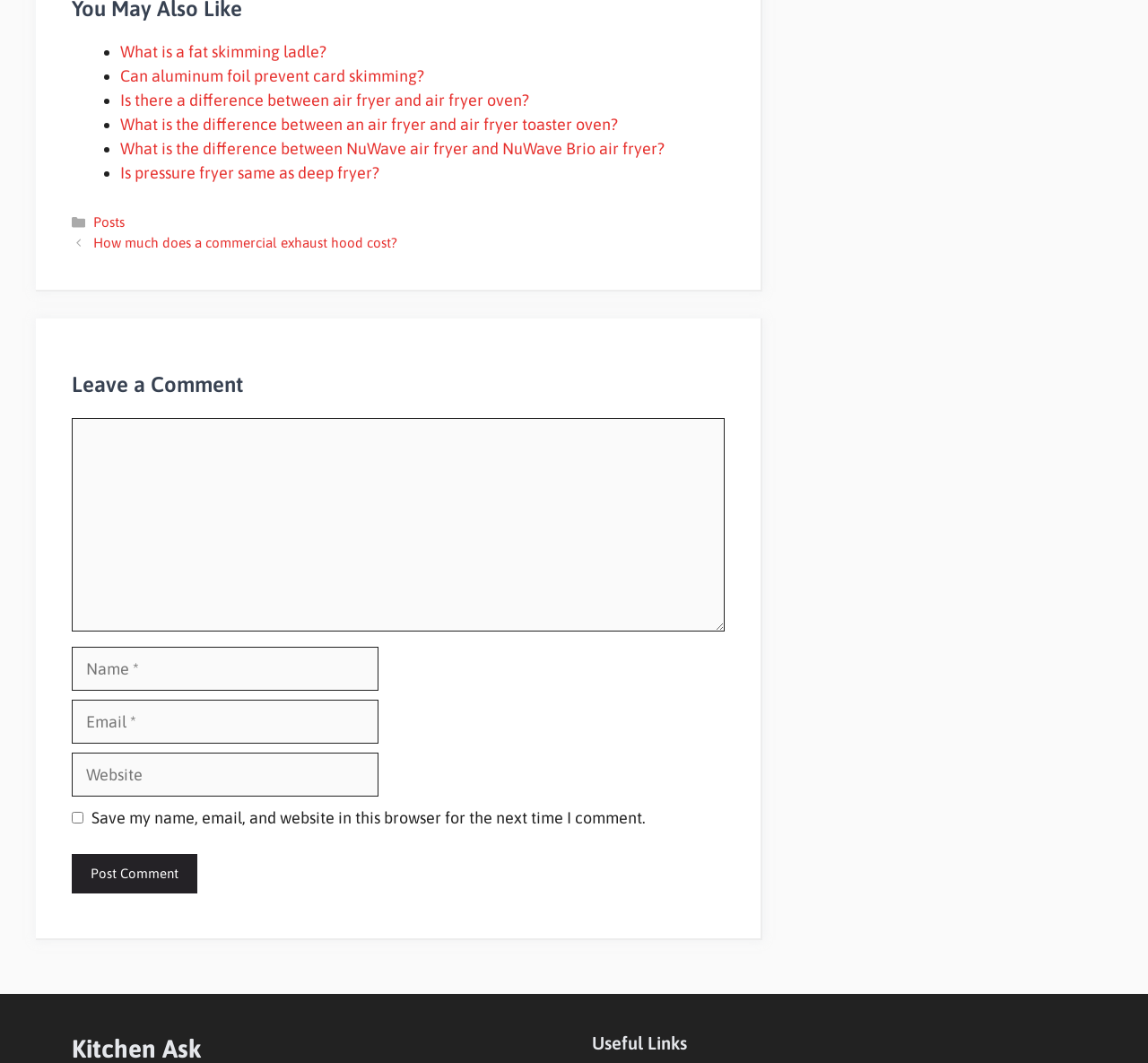Please identify the bounding box coordinates of the clickable region that I should interact with to perform the following instruction: "Leave a comment". The coordinates should be expressed as four float numbers between 0 and 1, i.e., [left, top, right, bottom].

[0.062, 0.35, 0.631, 0.376]